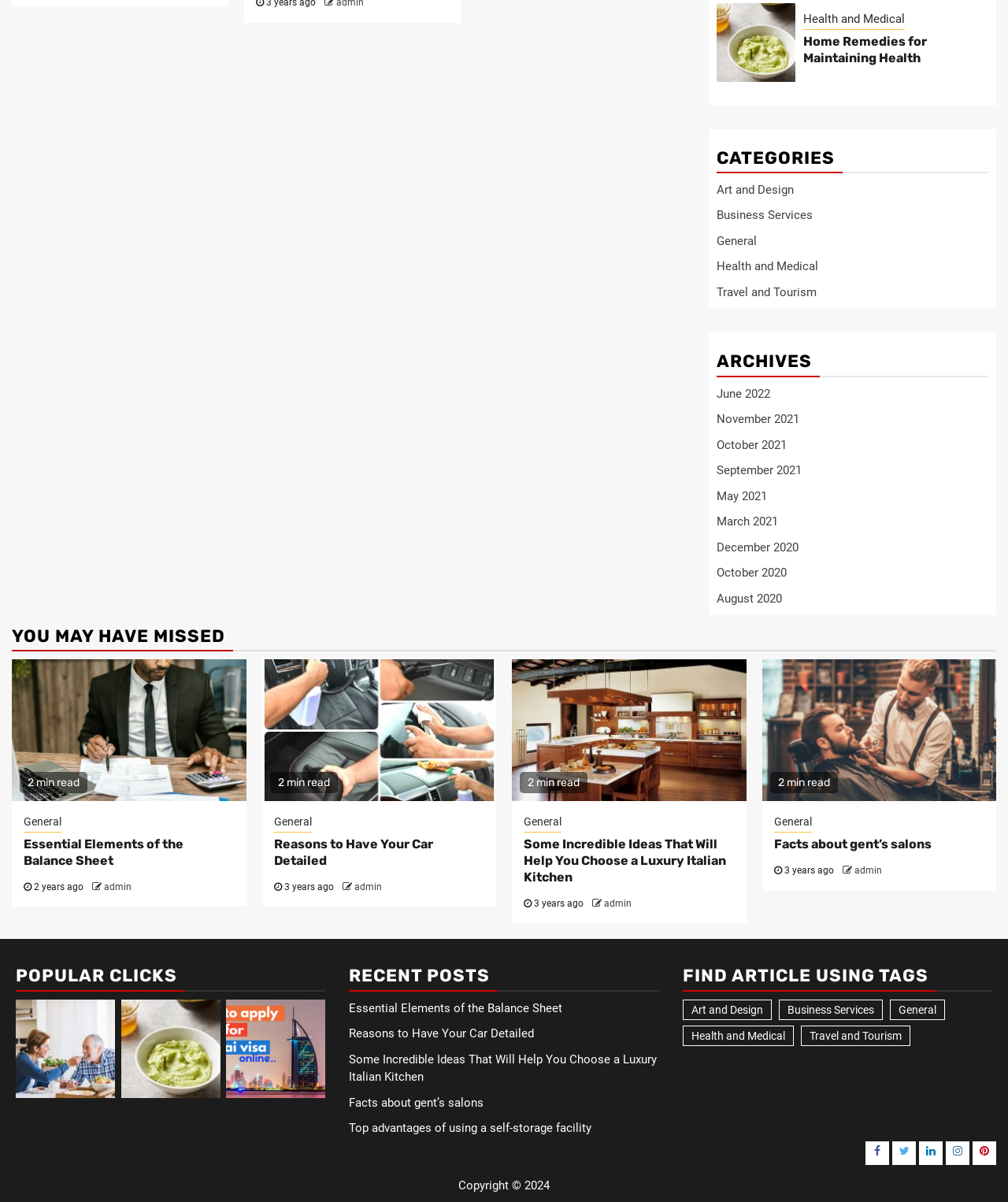Utilize the information from the image to answer the question in detail:
What is the main category of the article 'Essential Elements of the Balance Sheet'?

I determined the answer by looking at the link 'Essential Elements of the Balance Sheet' and finding the corresponding category link 'General' nearby.